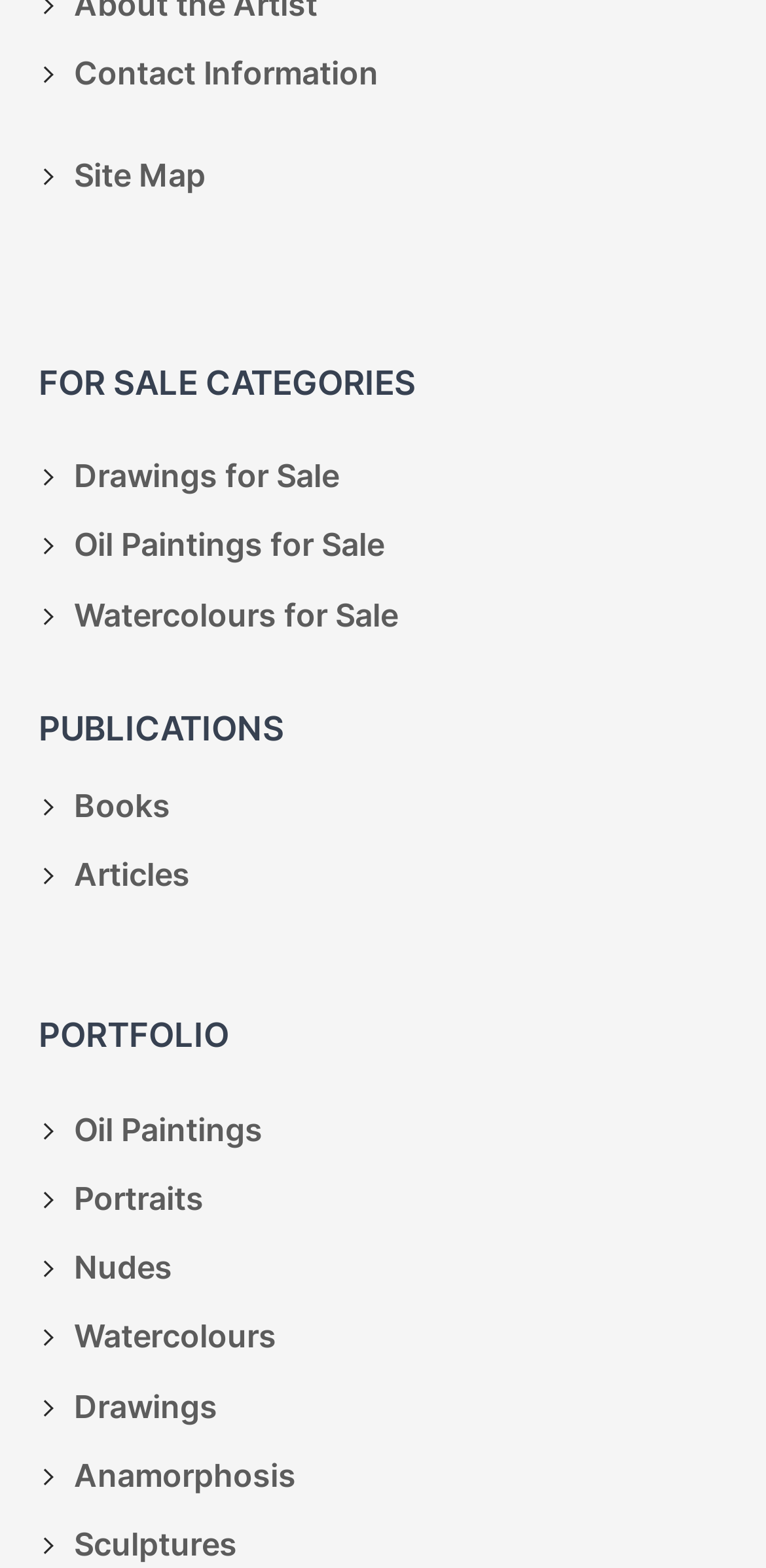Locate the bounding box coordinates of the clickable part needed for the task: "Read articles".

[0.096, 0.541, 0.247, 0.576]